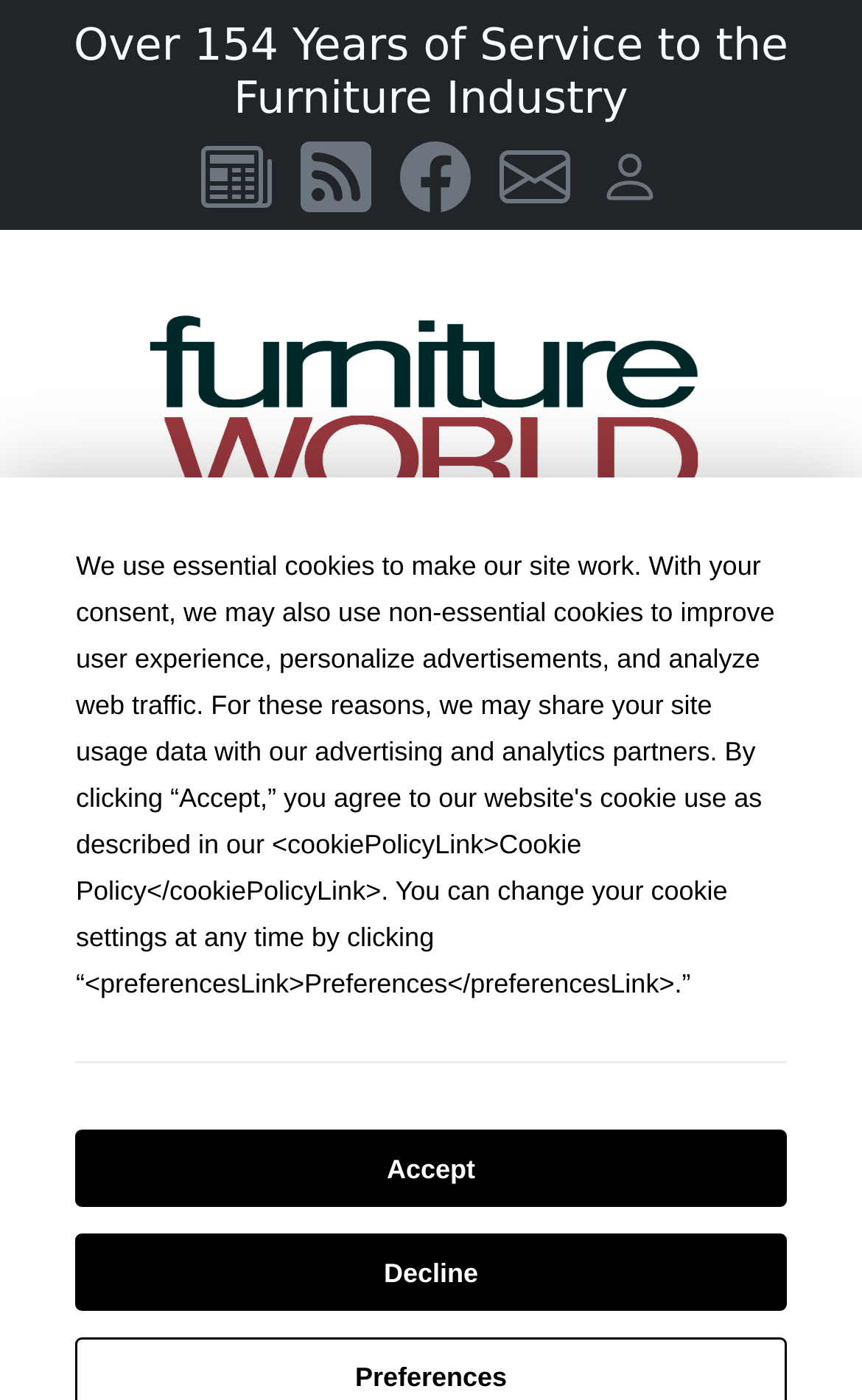Show the bounding box coordinates of the region that should be clicked to follow the instruction: "Like us on Facebook."

[0.46, 0.11, 0.542, 0.14]